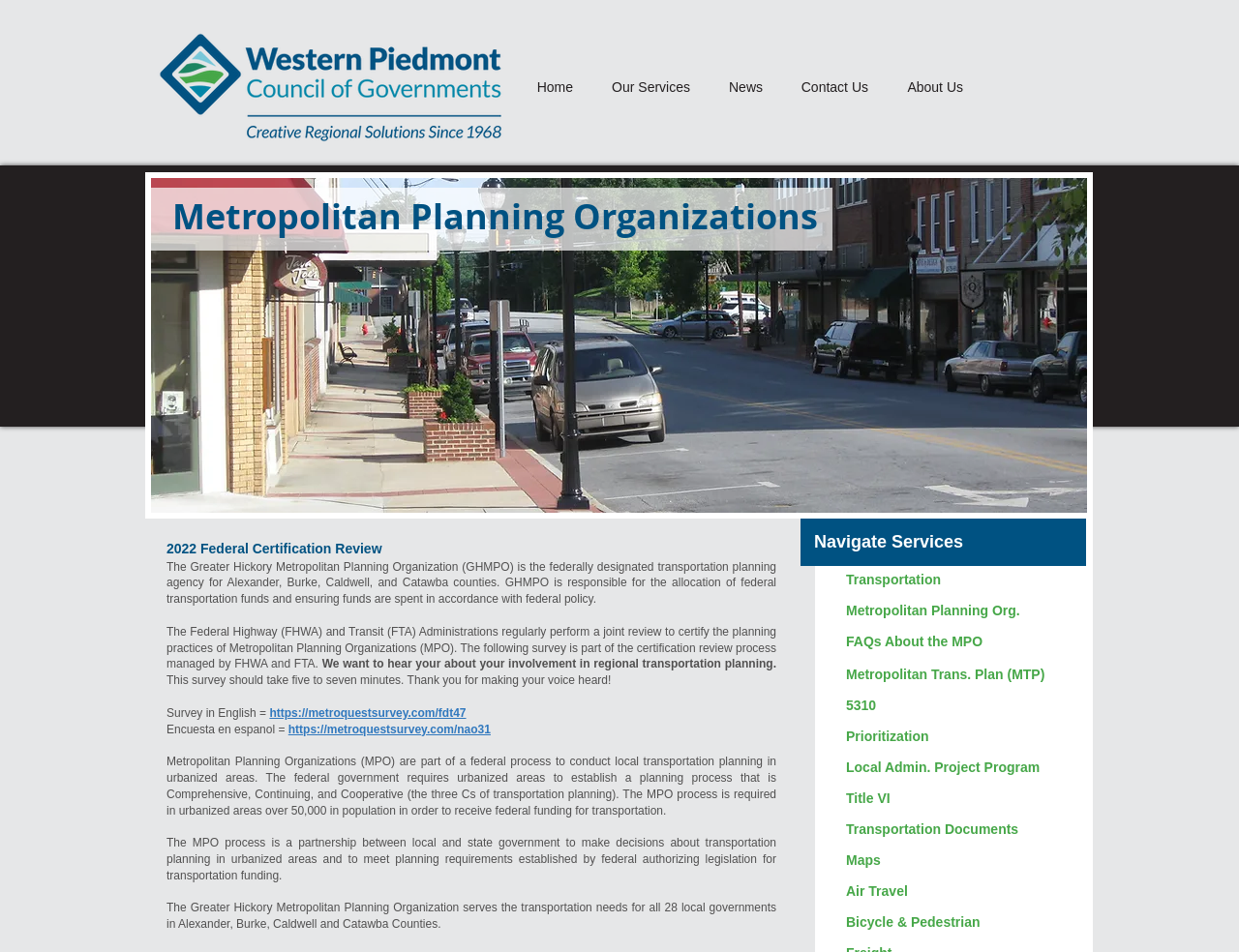Find and specify the bounding box coordinates that correspond to the clickable region for the instruction: "Take the 2022 Federal Certification Review survey".

[0.217, 0.742, 0.376, 0.756]